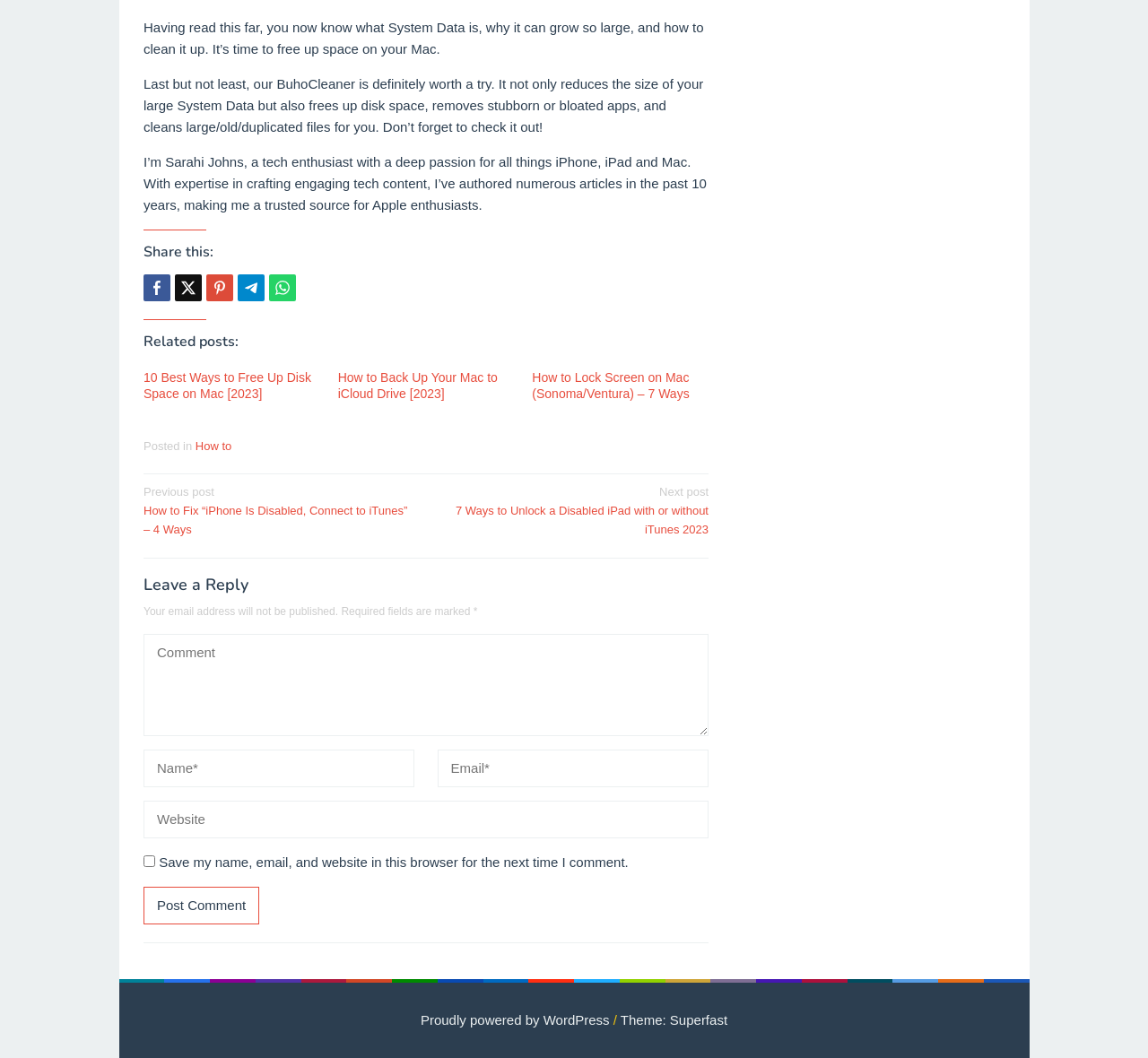Find the bounding box coordinates of the area to click in order to follow the instruction: "Check out BuhoCleaner".

[0.125, 0.072, 0.613, 0.127]